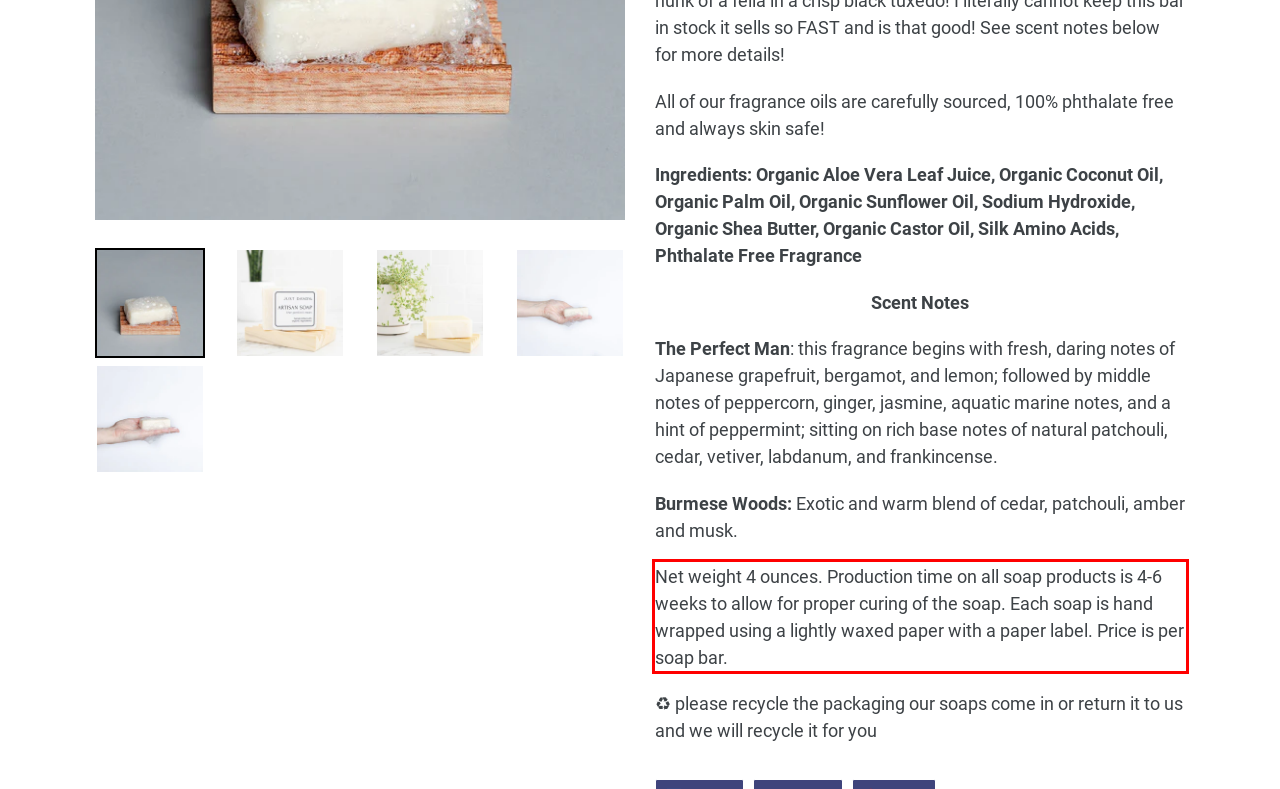Perform OCR on the text inside the red-bordered box in the provided screenshot and output the content.

Net weight 4 ounces. Production time on all soap products is 4-6 weeks to allow for proper curing of the soap. Each soap is hand wrapped using a lightly waxed paper with a paper label. Price is per soap bar.